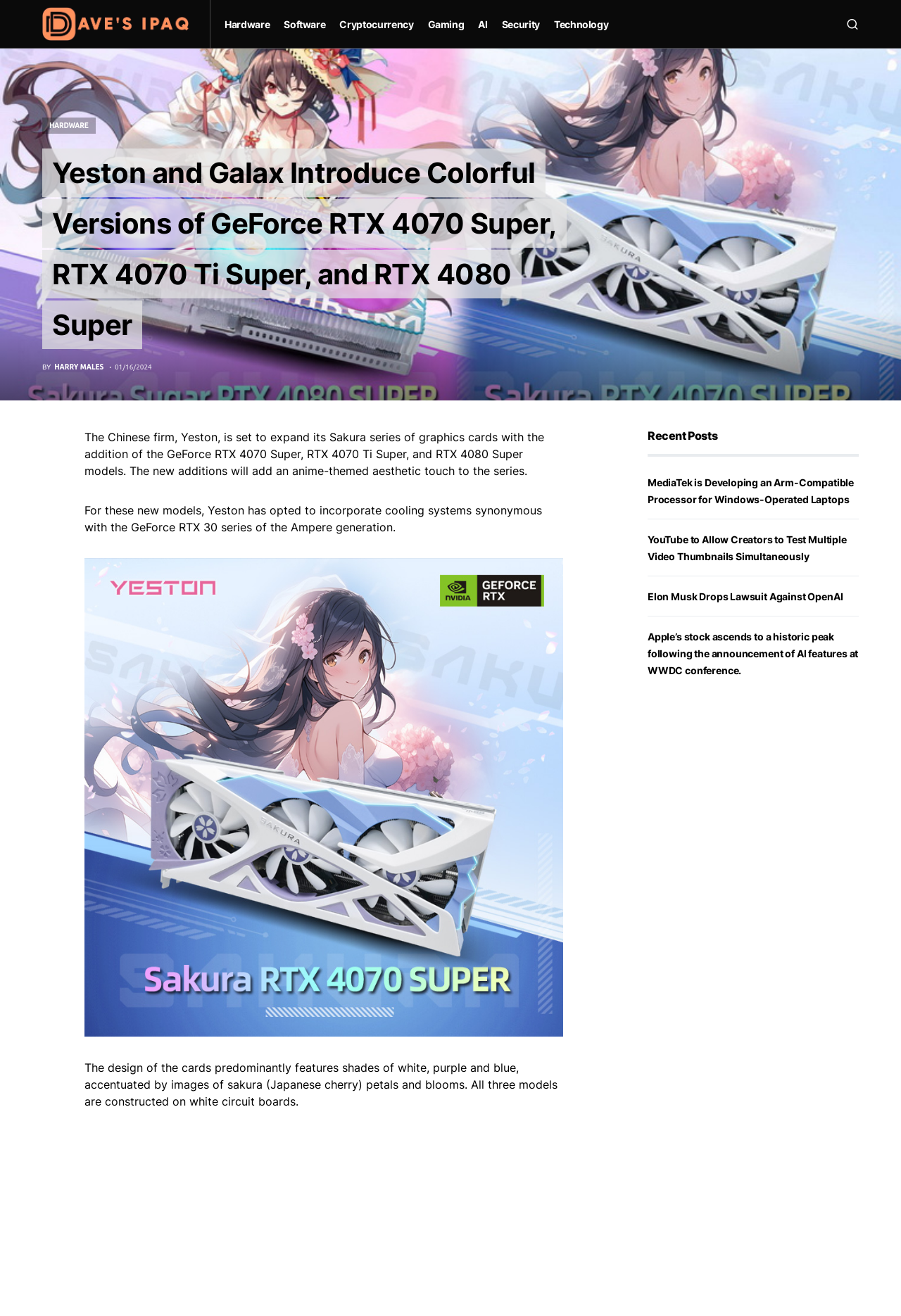Identify the bounding box coordinates for the region of the element that should be clicked to carry out the instruction: "Go to About Me page". The bounding box coordinates should be four float numbers between 0 and 1, i.e., [left, top, right, bottom].

None